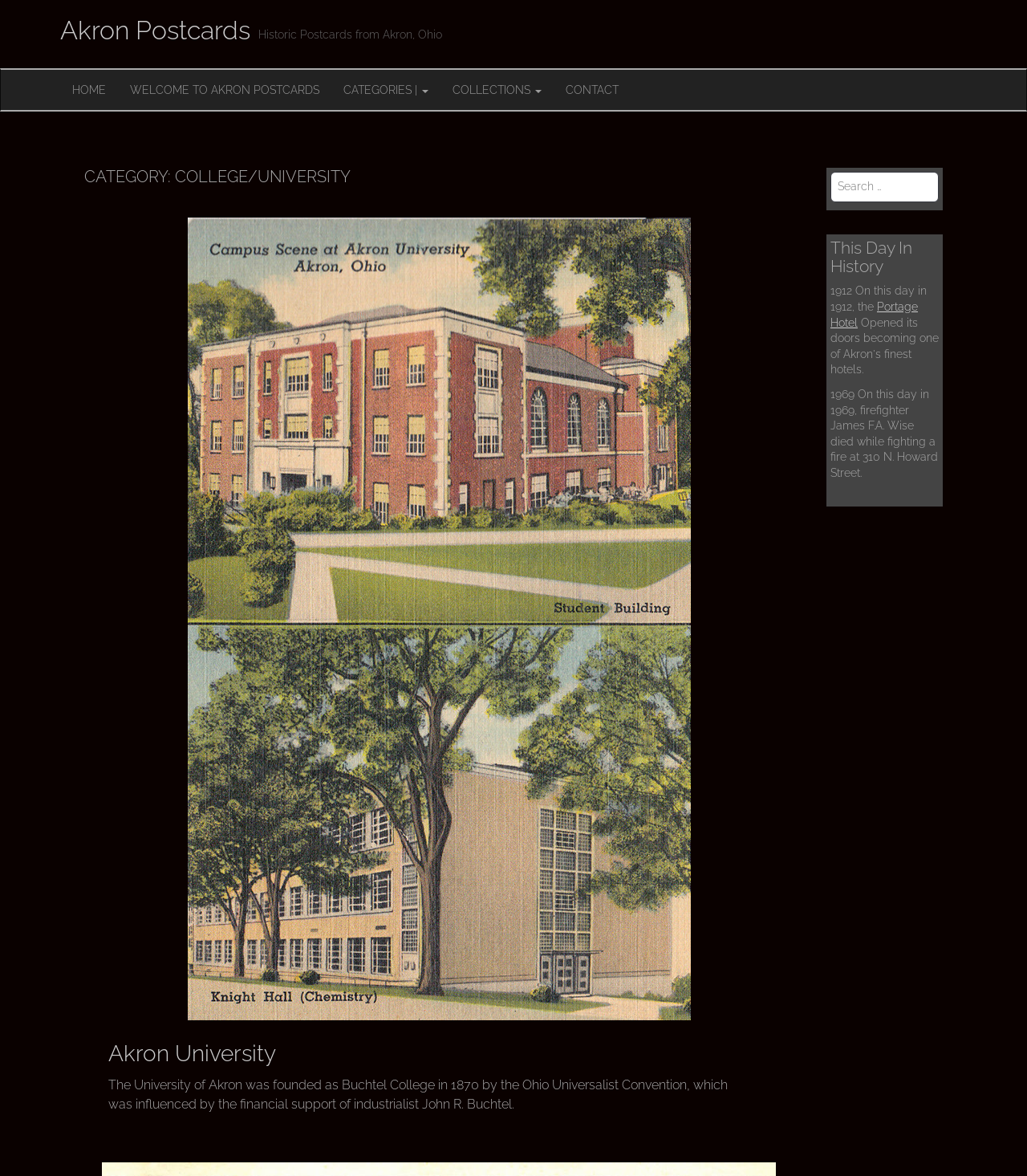Determine the bounding box coordinates for the area that should be clicked to carry out the following instruction: "Go to Akron University page".

[0.105, 0.885, 0.269, 0.907]